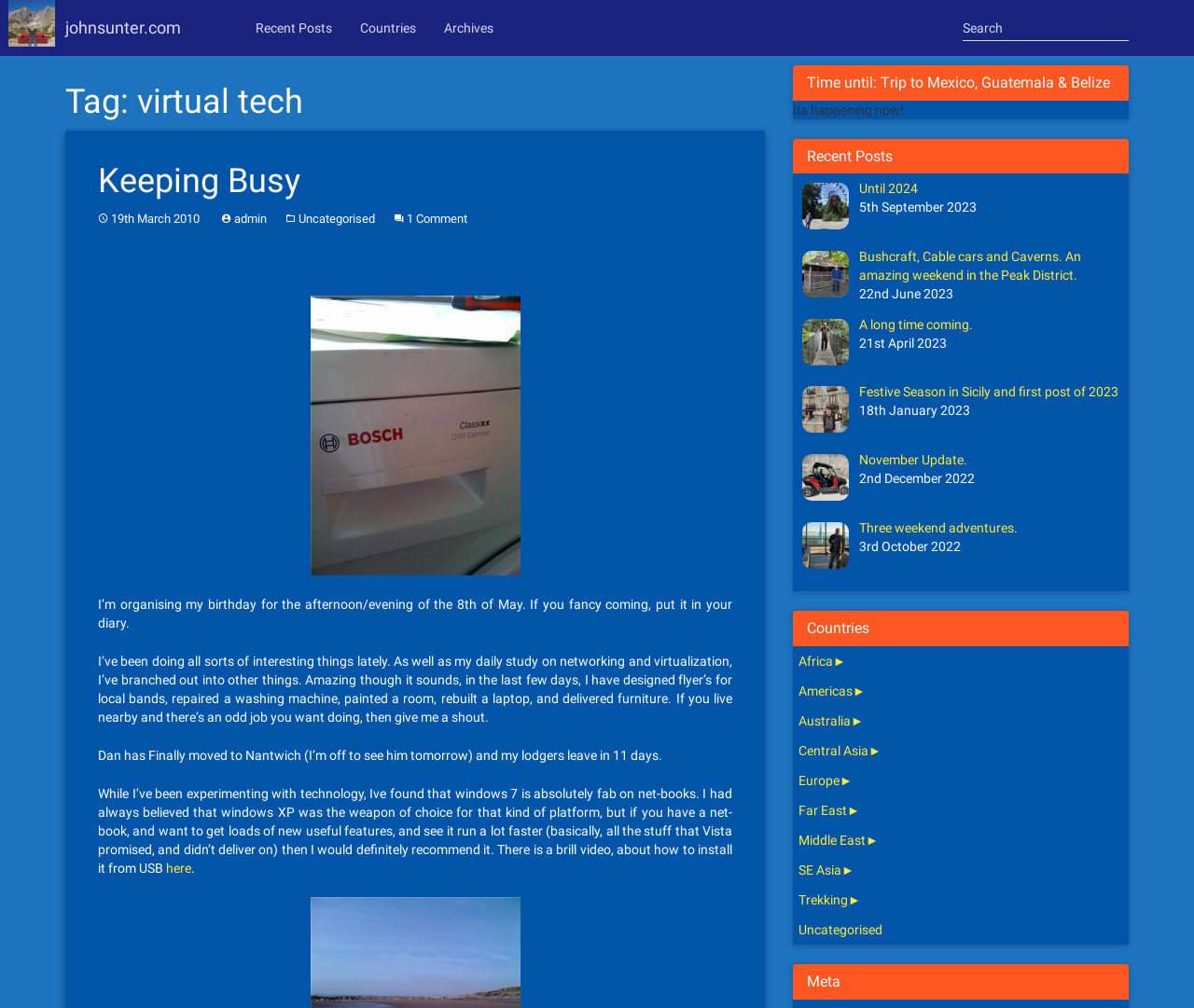Please predict the bounding box coordinates (top-left x, top-left y, bottom-right x, bottom-right y) for the UI element in the screenshot that fits the description: Three weekend adventures.

[0.719, 0.516, 0.852, 0.531]